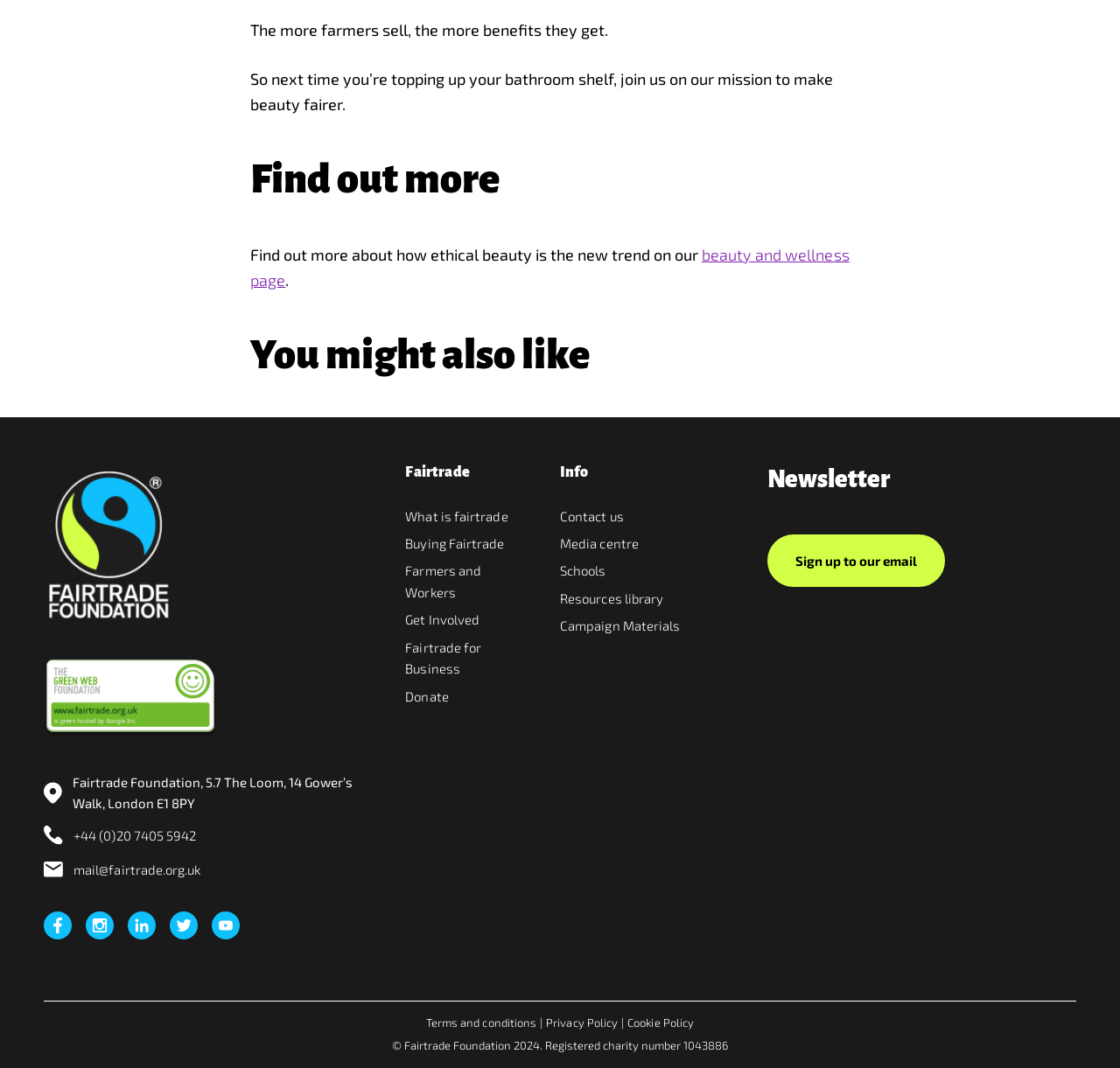Predict the bounding box of the UI element that fits this description: "Get Involved".

[0.362, 0.573, 0.428, 0.588]